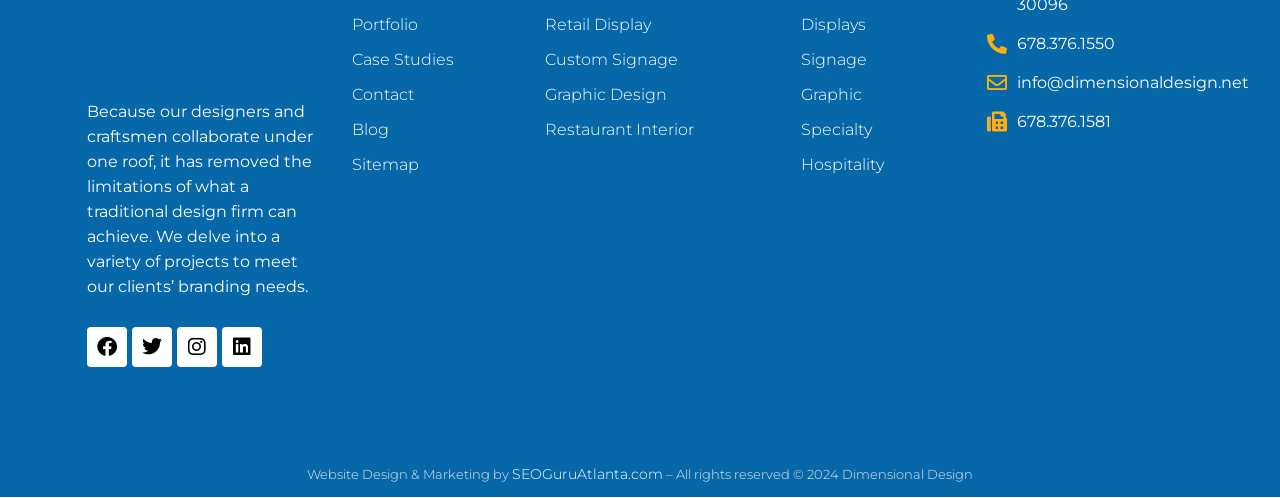What social media platforms does the company have?
Answer the question based on the image using a single word or a brief phrase.

Facebook, Twitter, Instagram, Linkedin